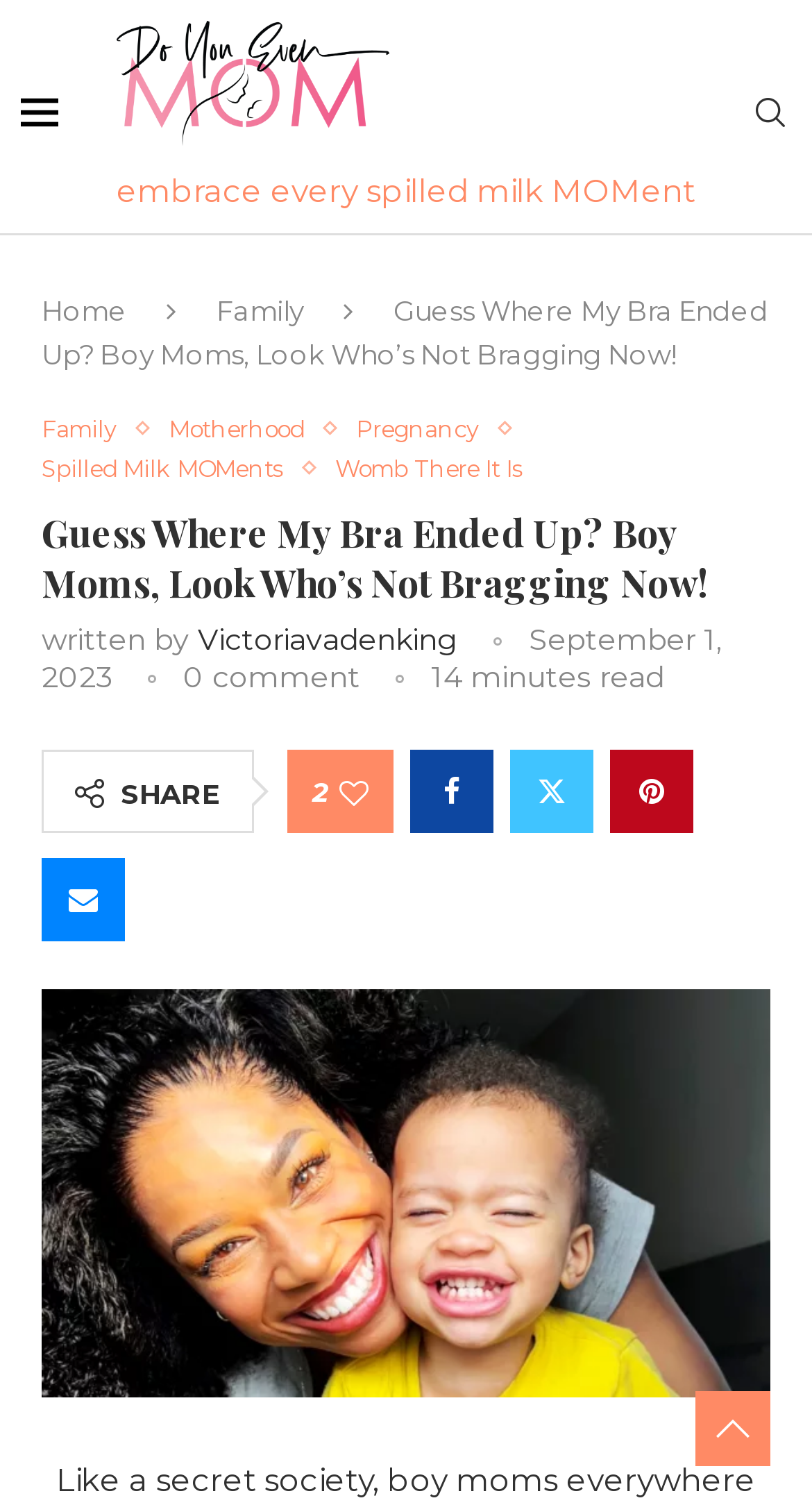Identify the bounding box coordinates for the region to click in order to carry out this instruction: "Click on the 'Home' link". Provide the coordinates using four float numbers between 0 and 1, formatted as [left, top, right, bottom].

[0.051, 0.194, 0.156, 0.217]